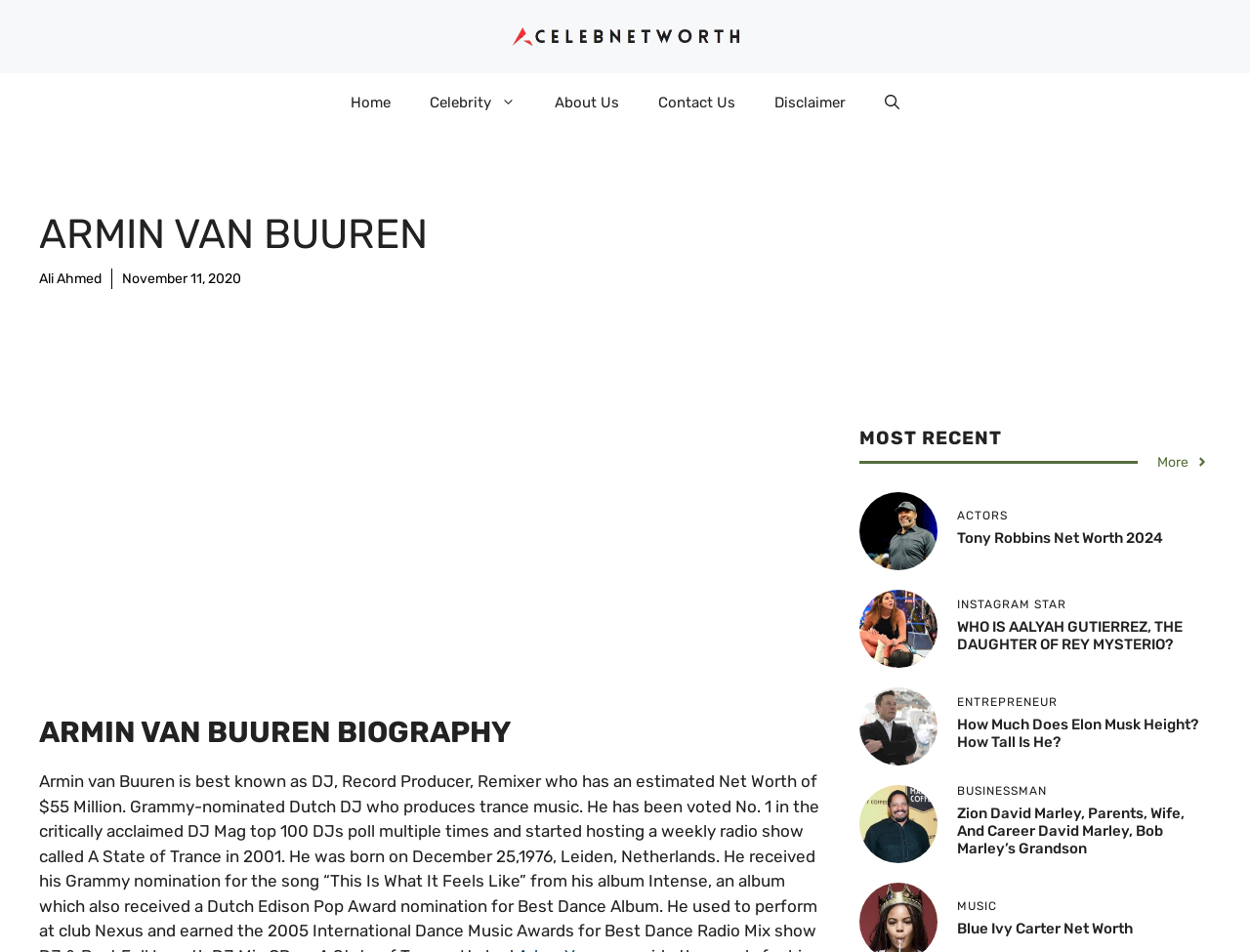Find the bounding box coordinates corresponding to the UI element with the description: "Ali Ahmed". The coordinates should be formatted as [left, top, right, bottom], with values as floats between 0 and 1.

[0.031, 0.284, 0.081, 0.302]